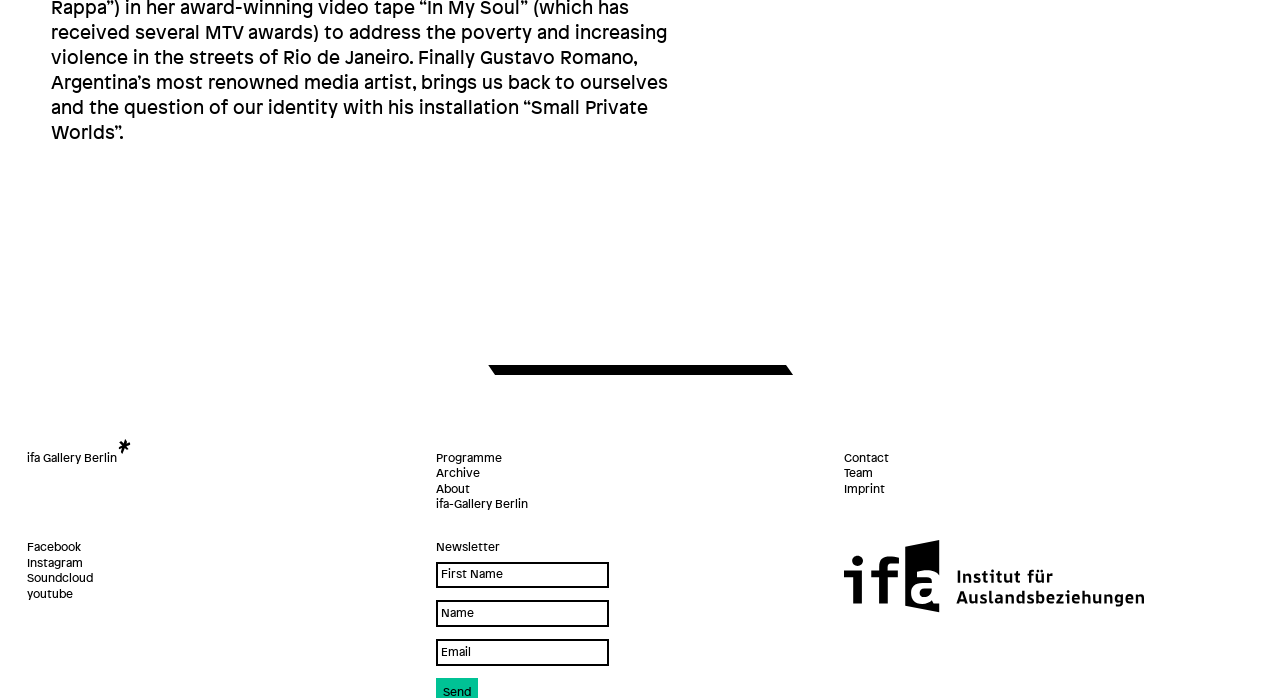What is the icon above the 'ifa-Gallery Berlin' link?
Look at the image and respond with a one-word or short-phrase answer.

Icon IFA Berlin